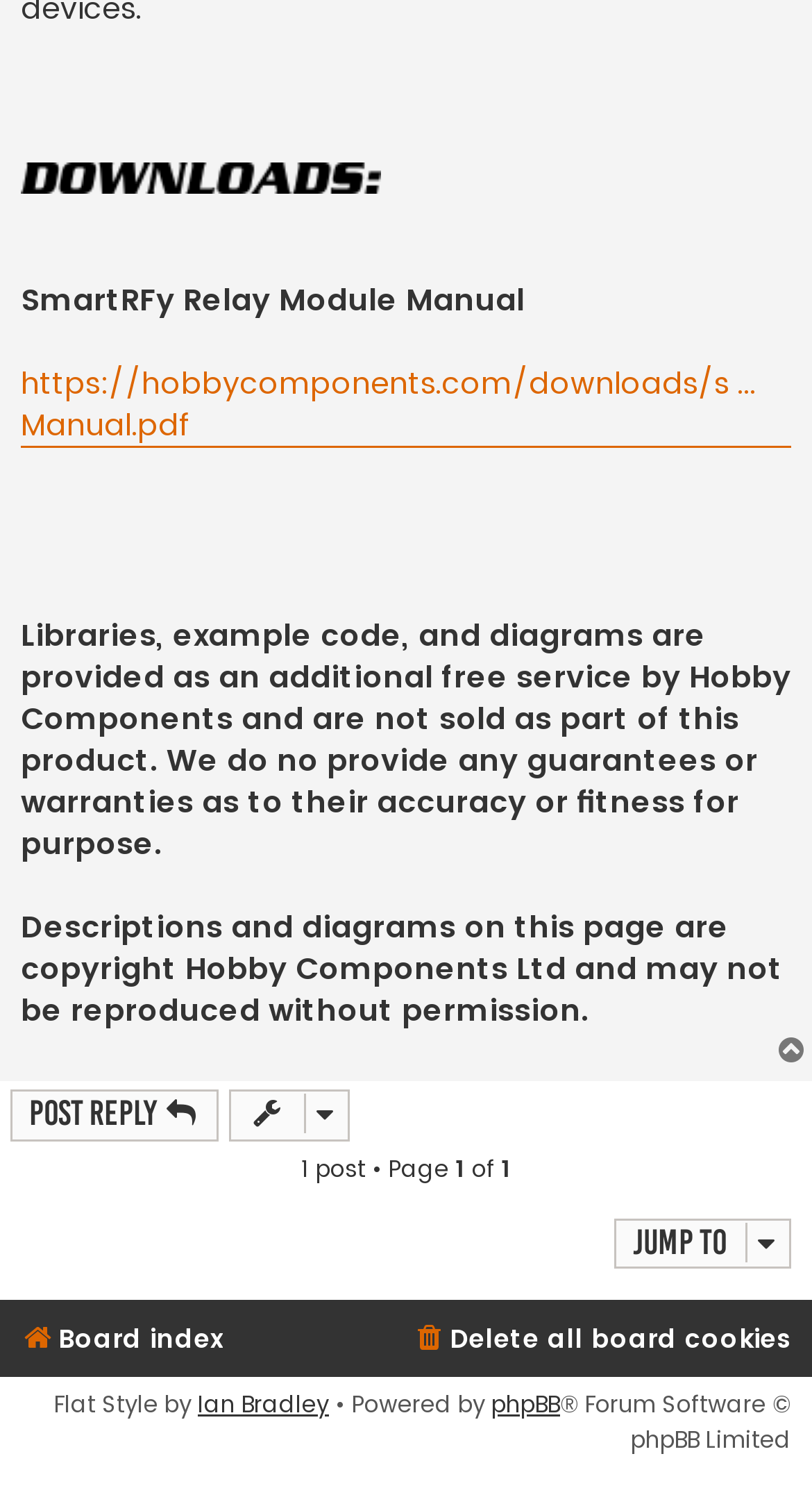Identify the bounding box for the UI element that is described as follows: "Delete all board cookies".

[0.508, 0.872, 0.974, 0.909]